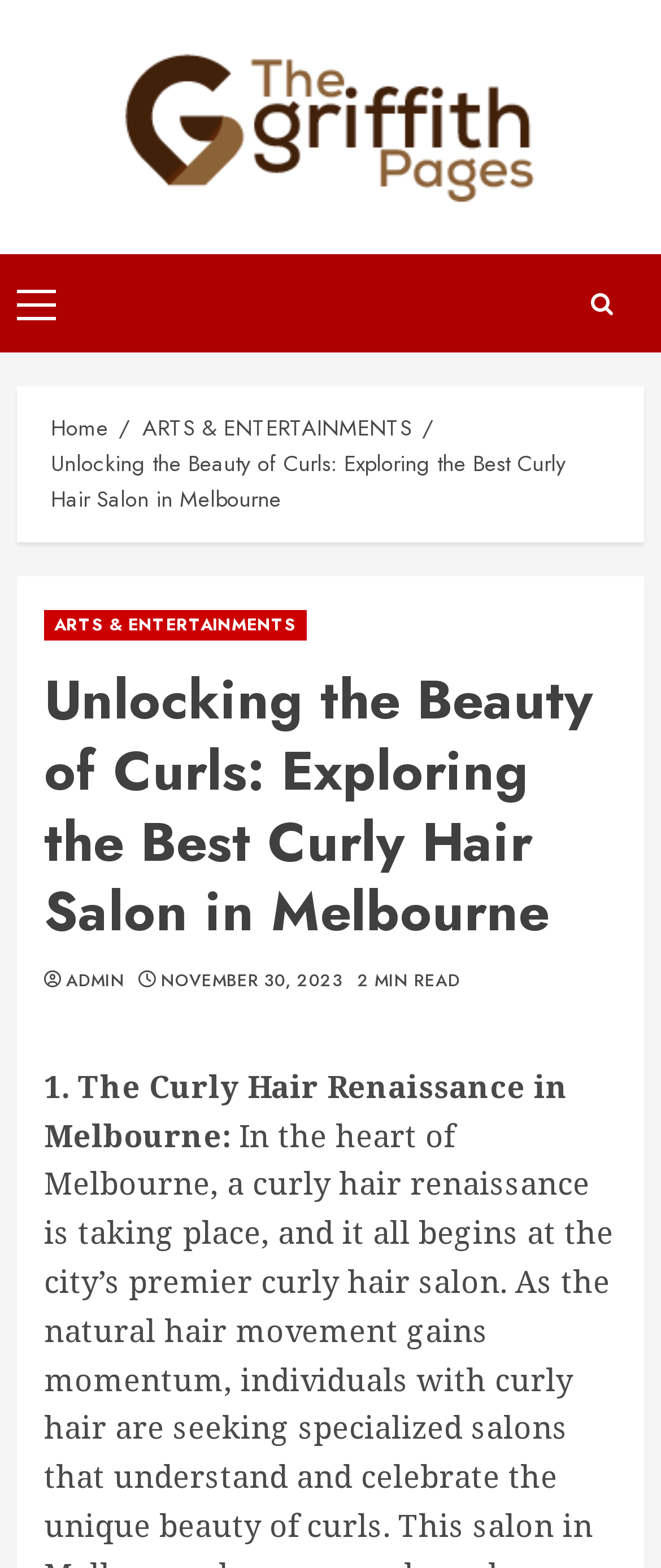Please locate the bounding box coordinates of the element's region that needs to be clicked to follow the instruction: "Visit the ADMIN page". The bounding box coordinates should be provided as four float numbers between 0 and 1, i.e., [left, top, right, bottom].

[0.1, 0.618, 0.188, 0.633]